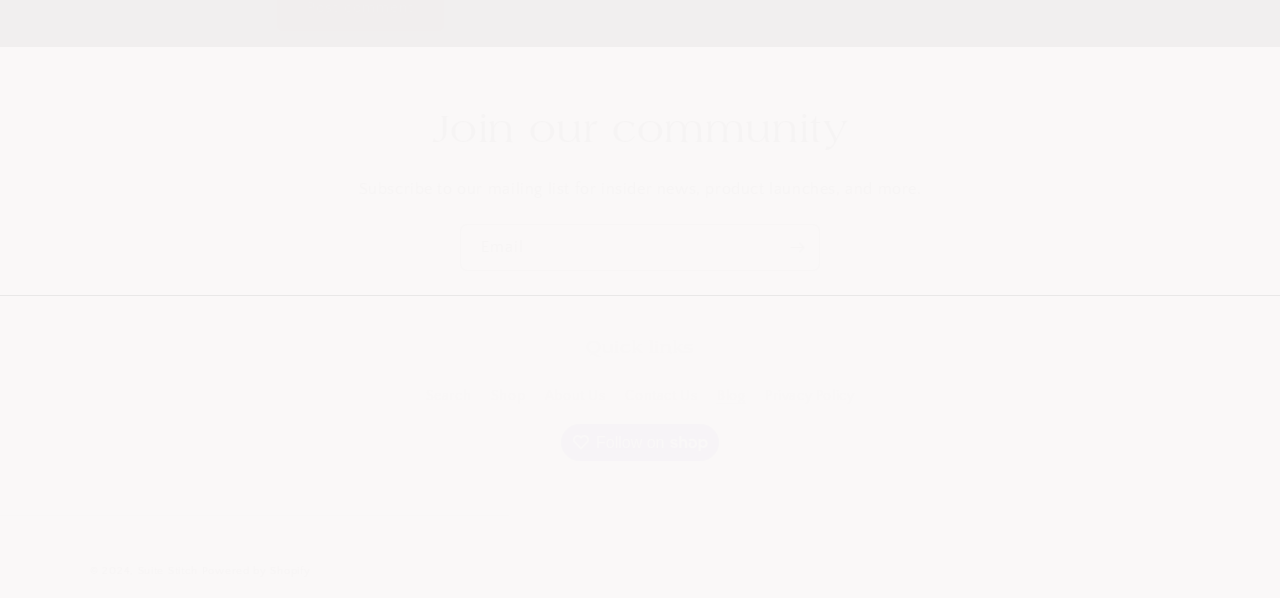Specify the bounding box coordinates of the region I need to click to perform the following instruction: "View 'All Posts'". The coordinates must be four float numbers in the range of 0 to 1, i.e., [left, top, right, bottom].

None